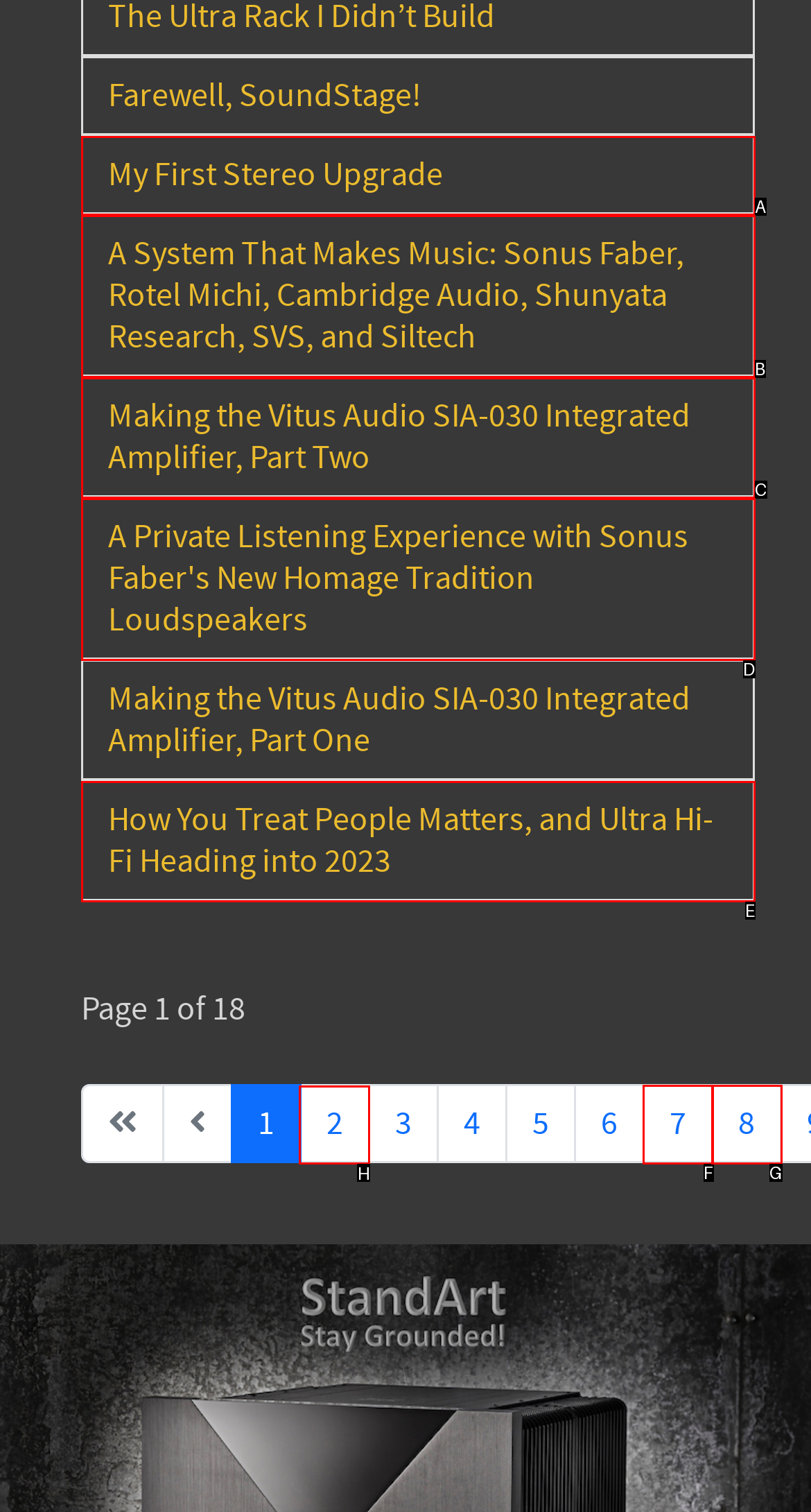For the given instruction: Go to page 2, determine which boxed UI element should be clicked. Answer with the letter of the corresponding option directly.

H